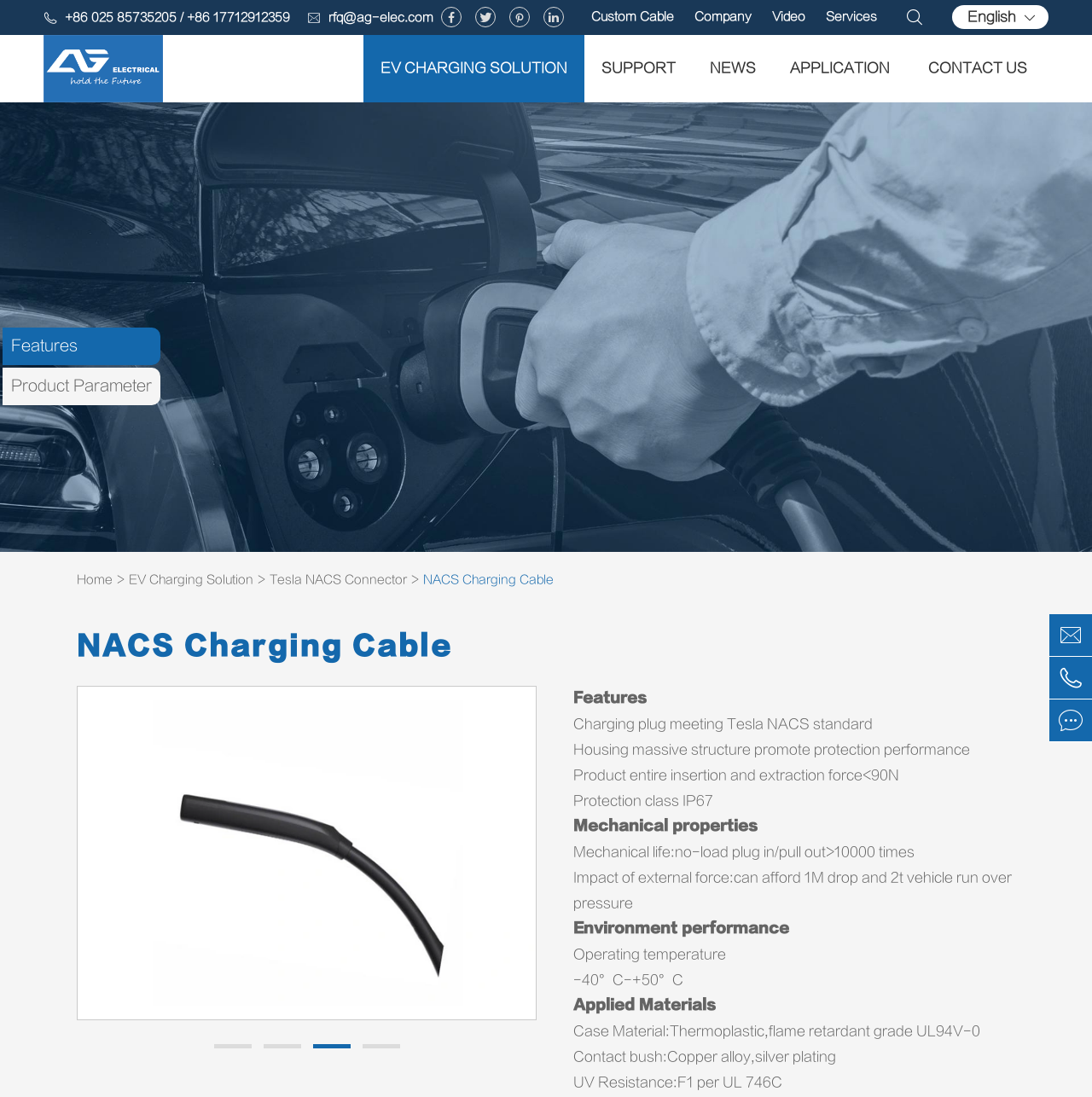Determine the bounding box coordinates of the clickable element necessary to fulfill the instruction: "Send an email to rfq@ag-elec.com". Provide the coordinates as four float numbers within the 0 to 1 range, i.e., [left, top, right, bottom].

[0.281, 0.007, 0.397, 0.026]